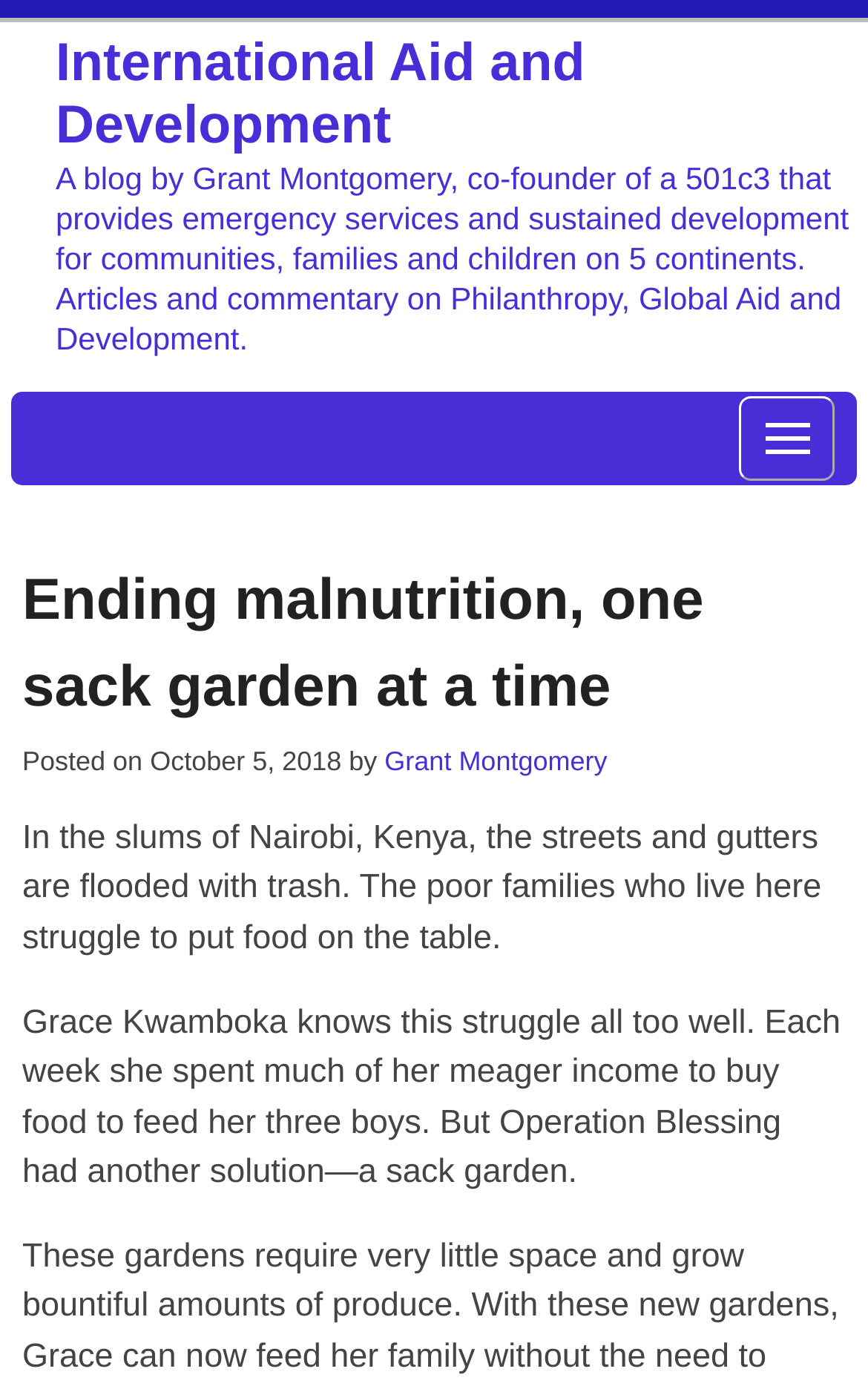Identify and extract the heading text of the webpage.

Ending malnutrition, one sack garden at a time